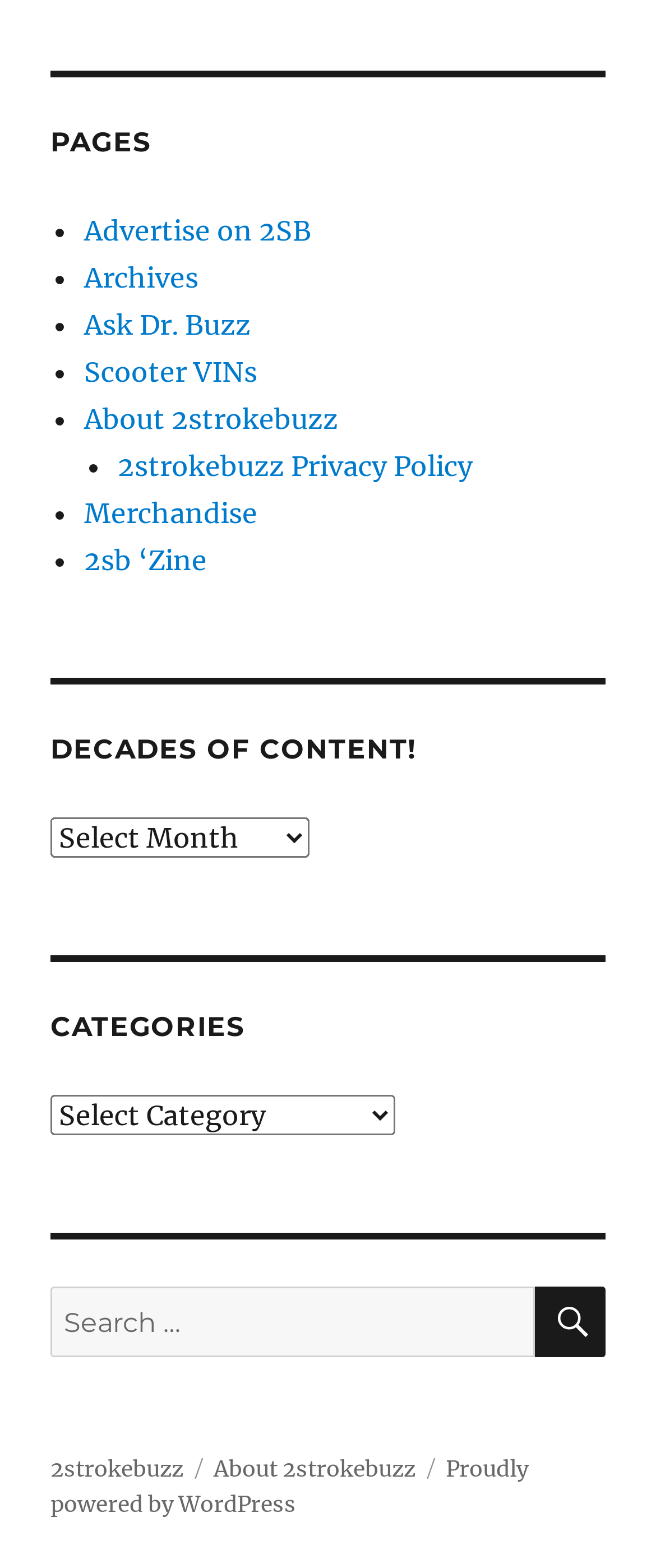Please find the bounding box coordinates of the element's region to be clicked to carry out this instruction: "Go to Advertise on 2SB page".

[0.128, 0.137, 0.474, 0.158]